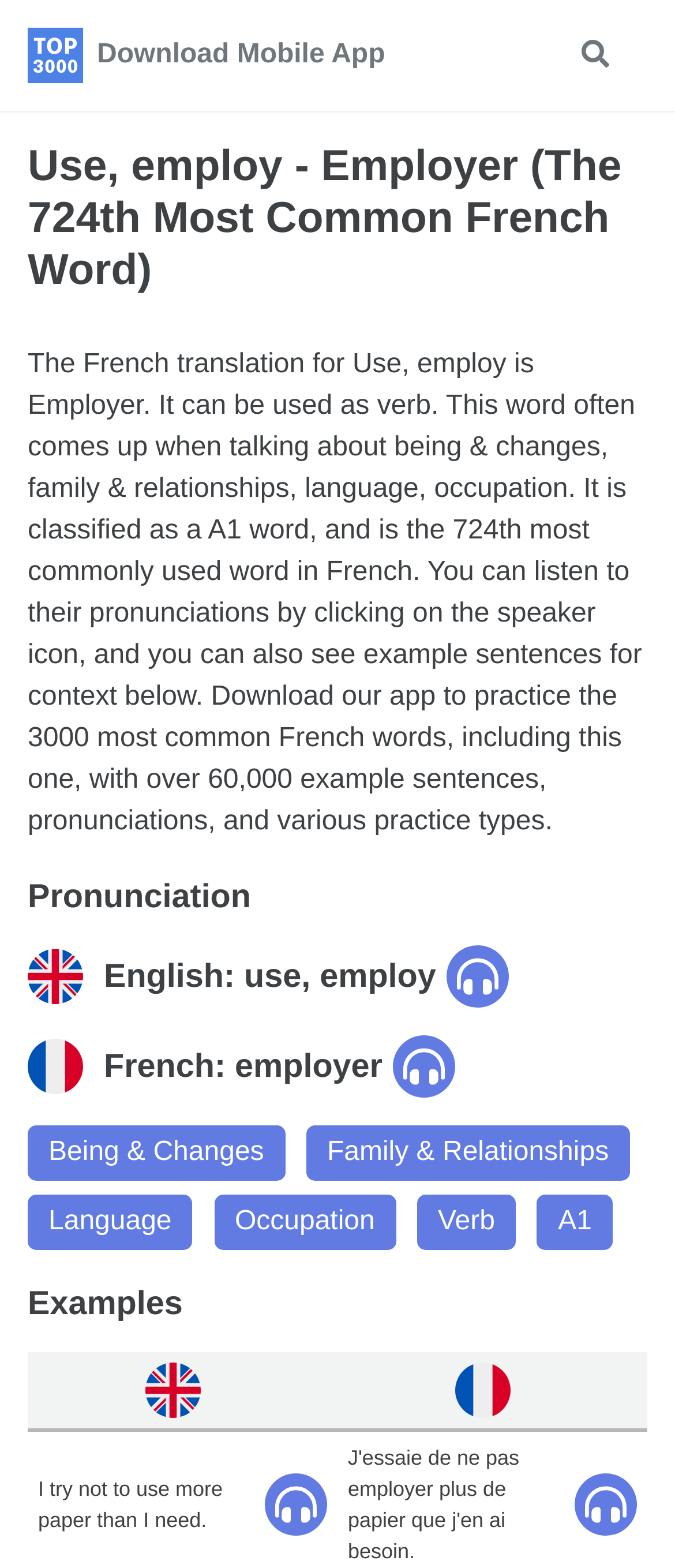What is the purpose of the 'Pronounce' button?
Carefully analyze the image and provide a thorough answer to the question.

The 'Pronounce' button is provided to allow users to listen to the pronunciations of the word 'Employer' in English and French. This button is available in the pronunciation section and in the example sentences section.